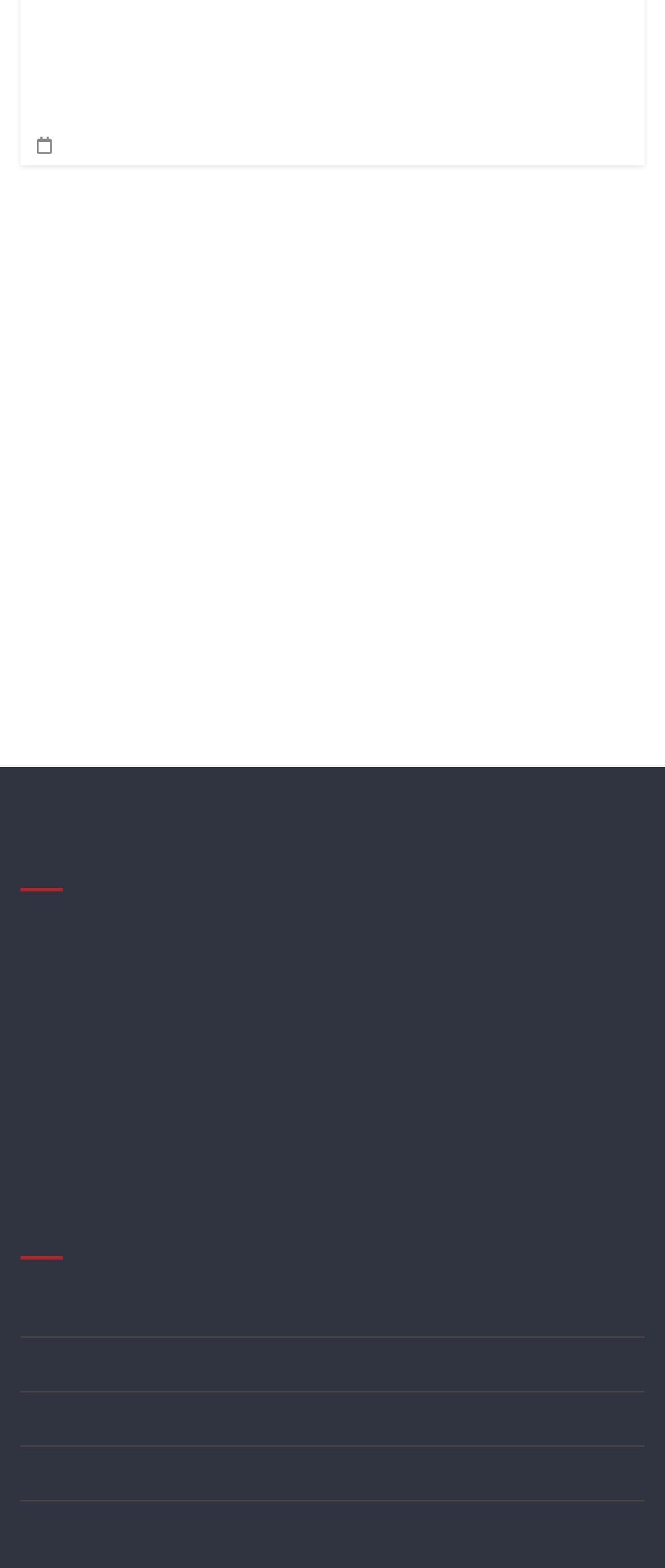What is the date of the industrial interactive workshop?
Please give a detailed answer to the question using the information shown in the image.

I found the date of the industrial interactive workshop by looking at the link element with the text ' May 3, 2023' which is a child of the root element.